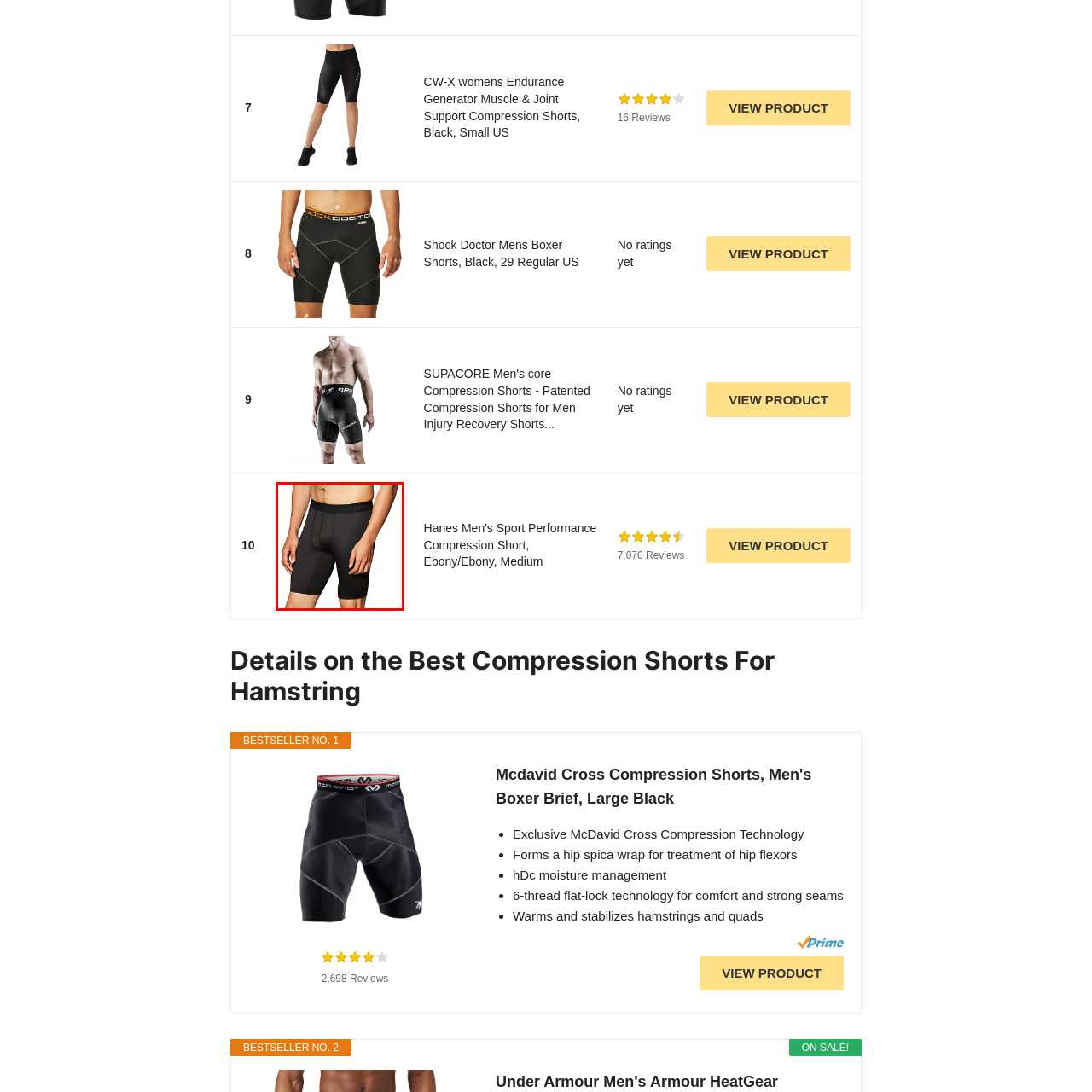What part of the shorts is designed for secure fitting?
Focus on the section of the image encased in the red bounding box and provide a detailed answer based on the visual details you find.

The caption highlights the waistband as a prominent feature, suggesting that it is designed to provide a secure and comfortable fit for the wearer.